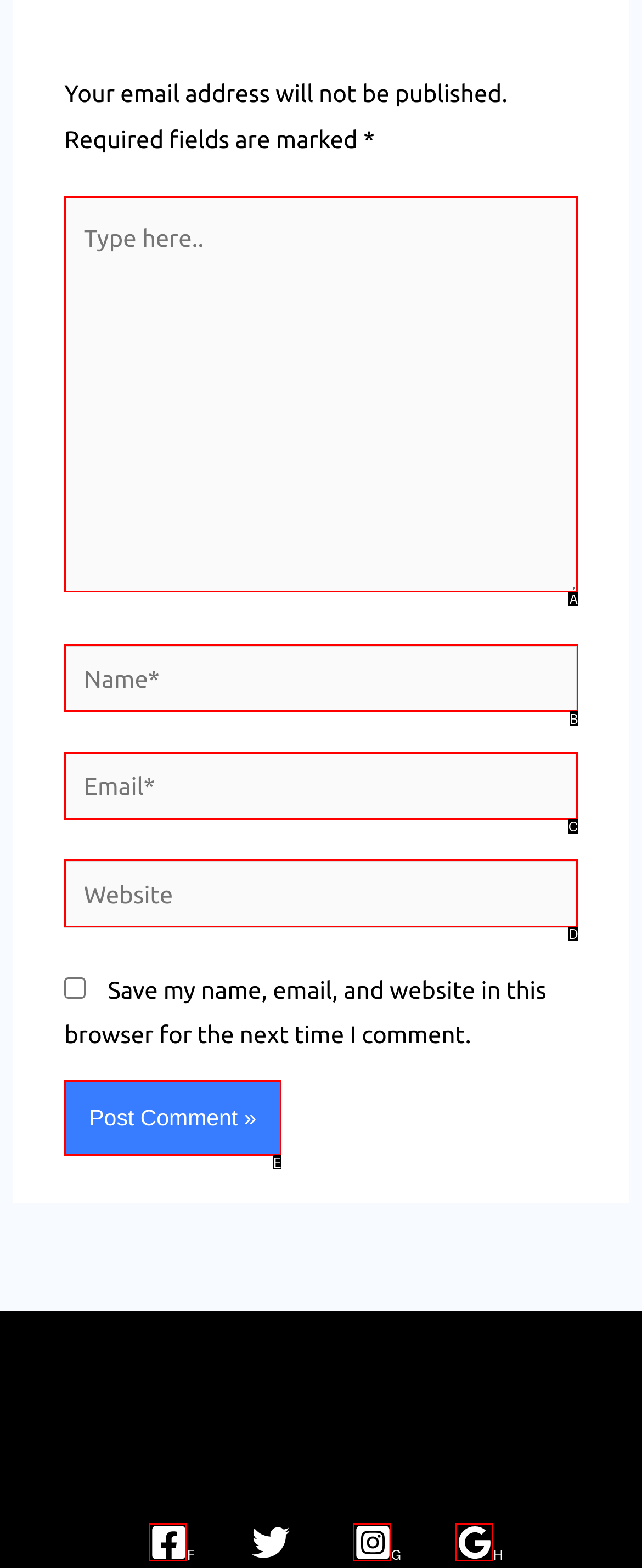Tell me which one HTML element I should click to complete the following task: Enter your name Answer with the option's letter from the given choices directly.

B